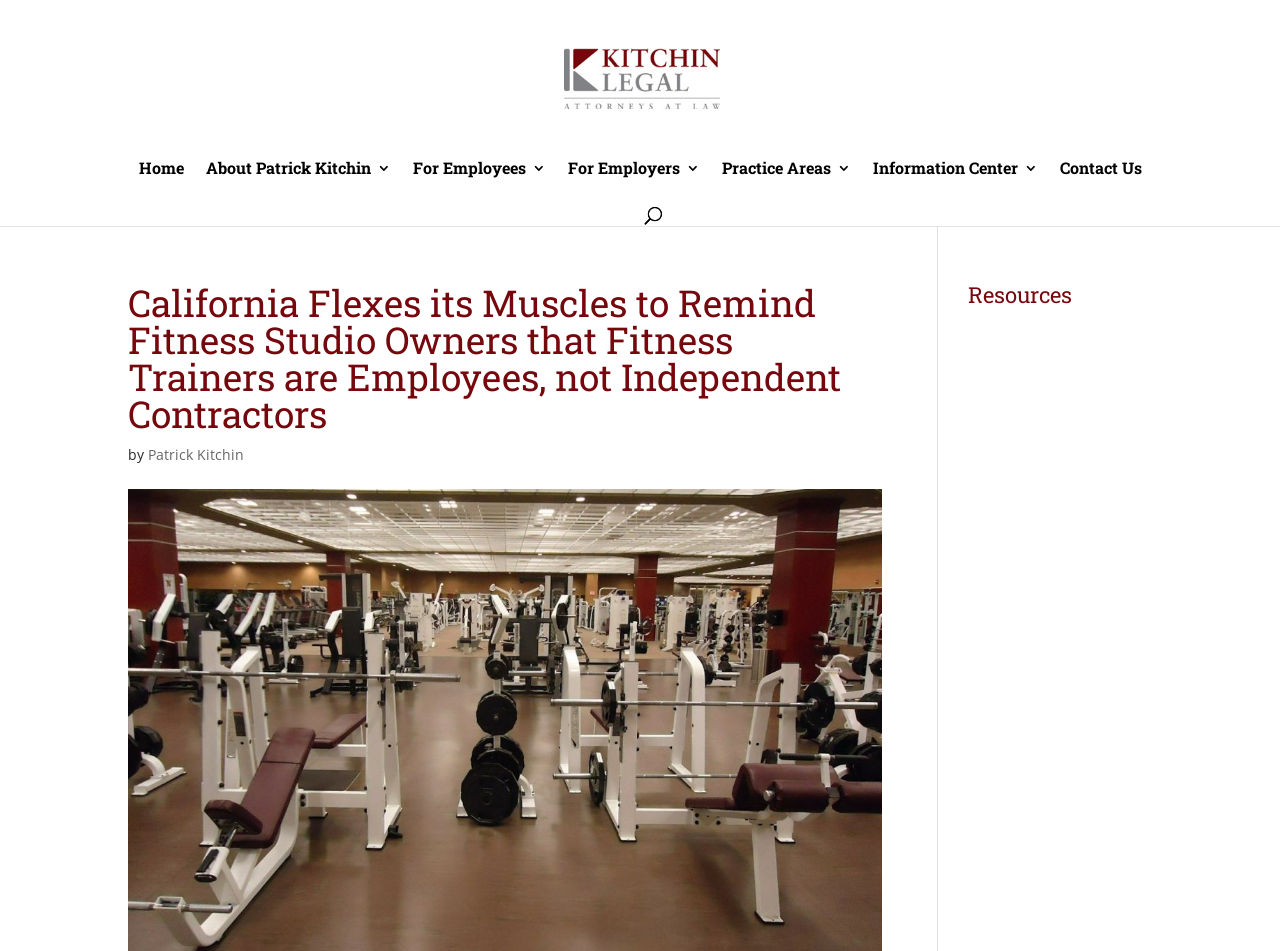Identify and generate the primary title of the webpage.

California Flexes its Muscles to Remind Fitness Studio Owners that Fitness Trainers are Employees, not Independent Contractors